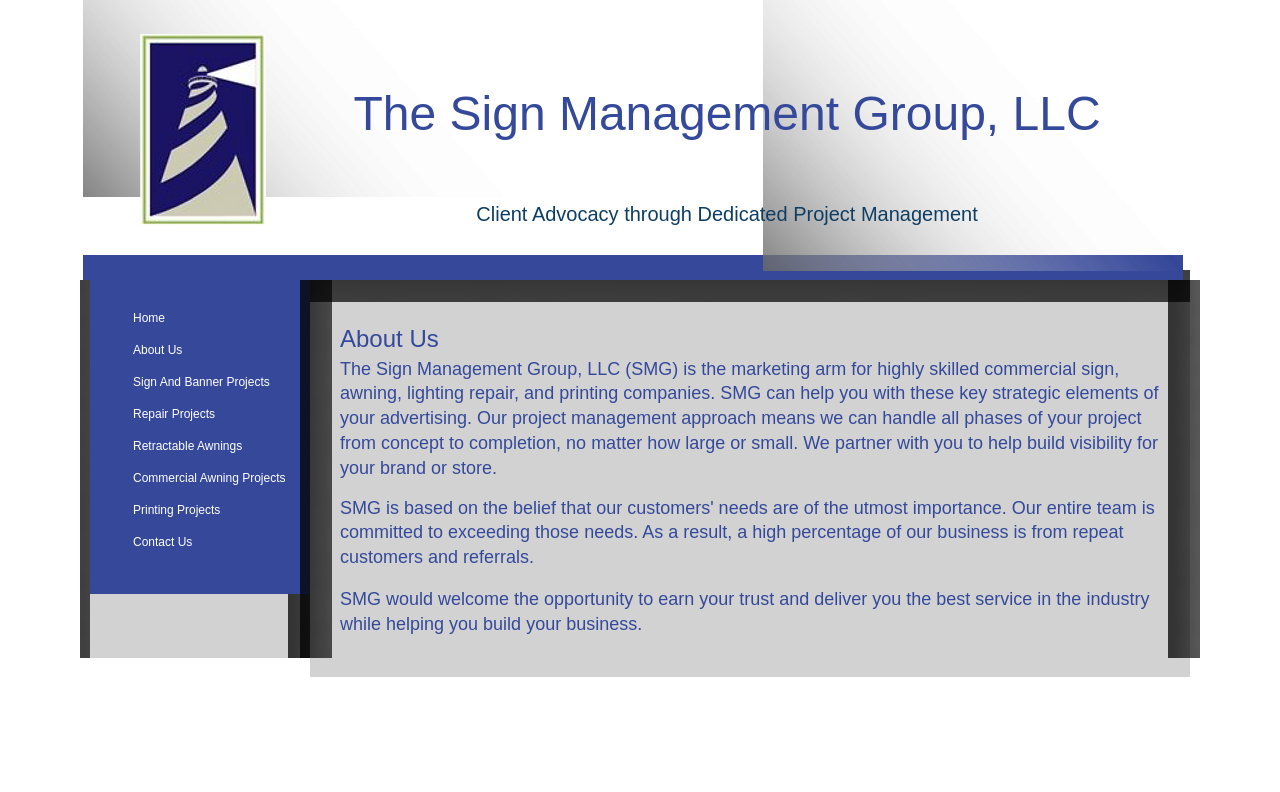Identify the bounding box coordinates of the element that should be clicked to fulfill this task: "contact us". The coordinates should be provided as four float numbers between 0 and 1, i.e., [left, top, right, bottom].

[0.096, 0.666, 0.158, 0.703]